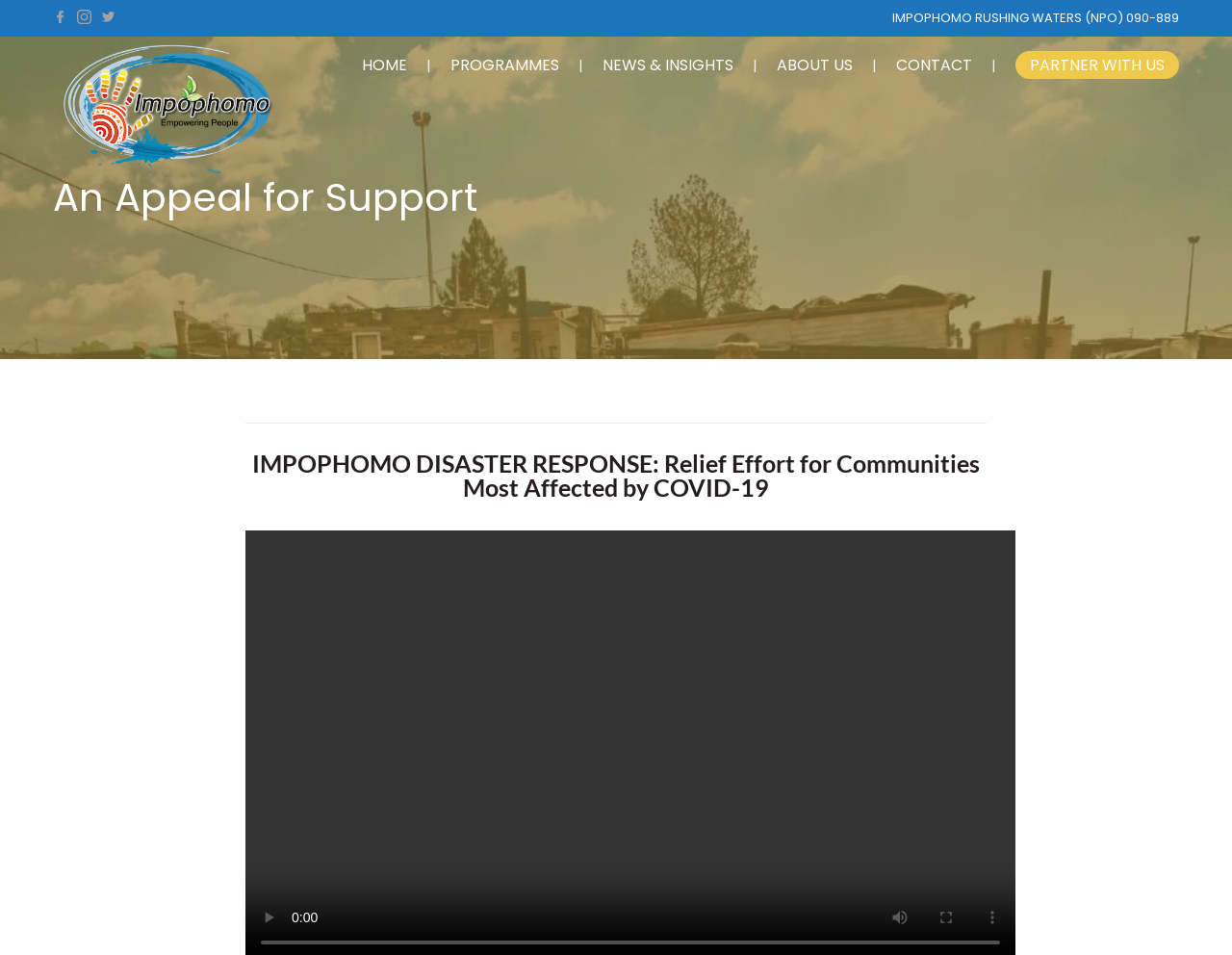Please provide the bounding box coordinates for the UI element as described: "CONTACT". The coordinates must be four floats between 0 and 1, represented as [left, top, right, bottom].

[0.727, 0.056, 0.789, 0.08]